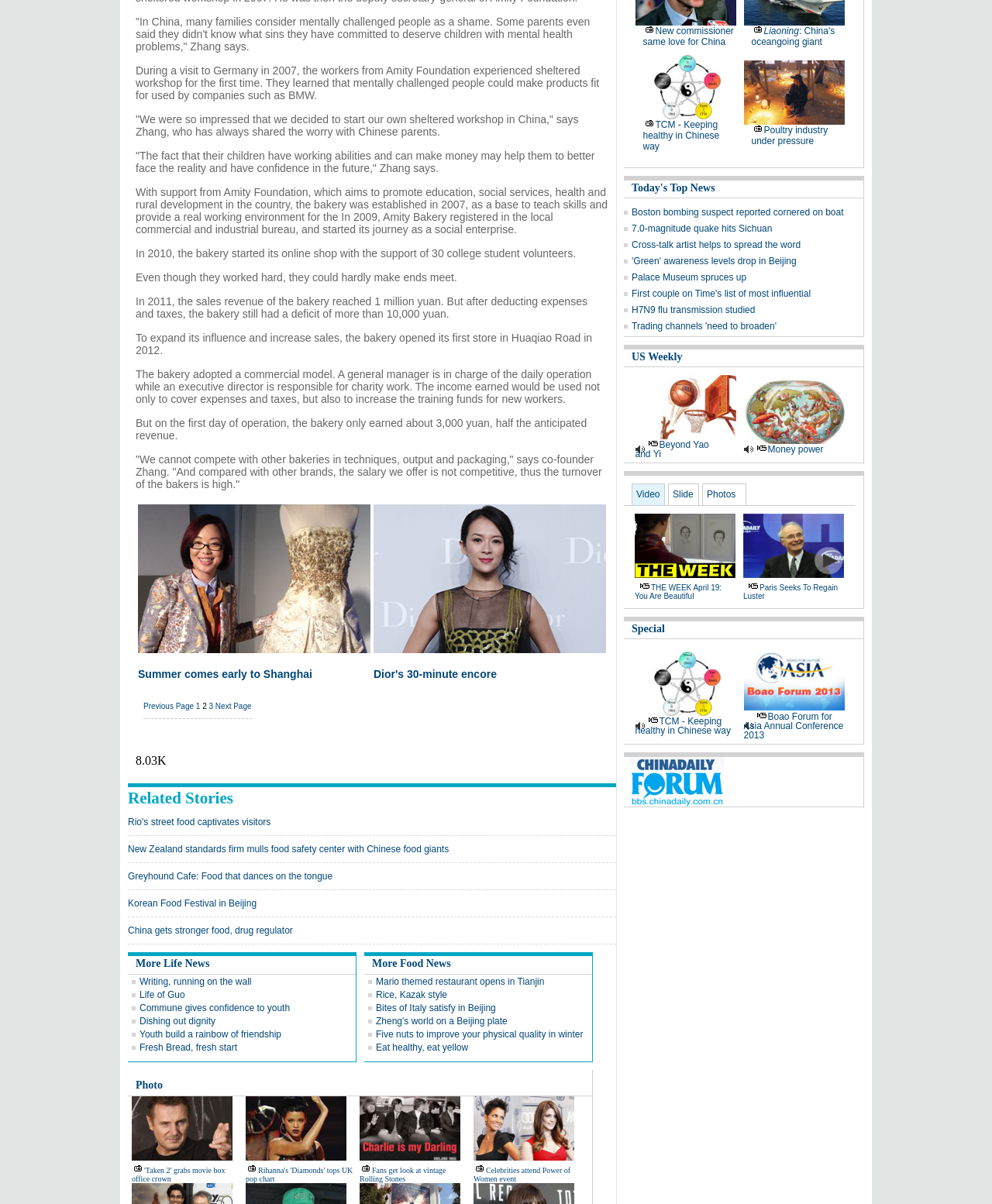Answer this question using a single word or a brief phrase:
What is the topic of the article?

Amity Bakery